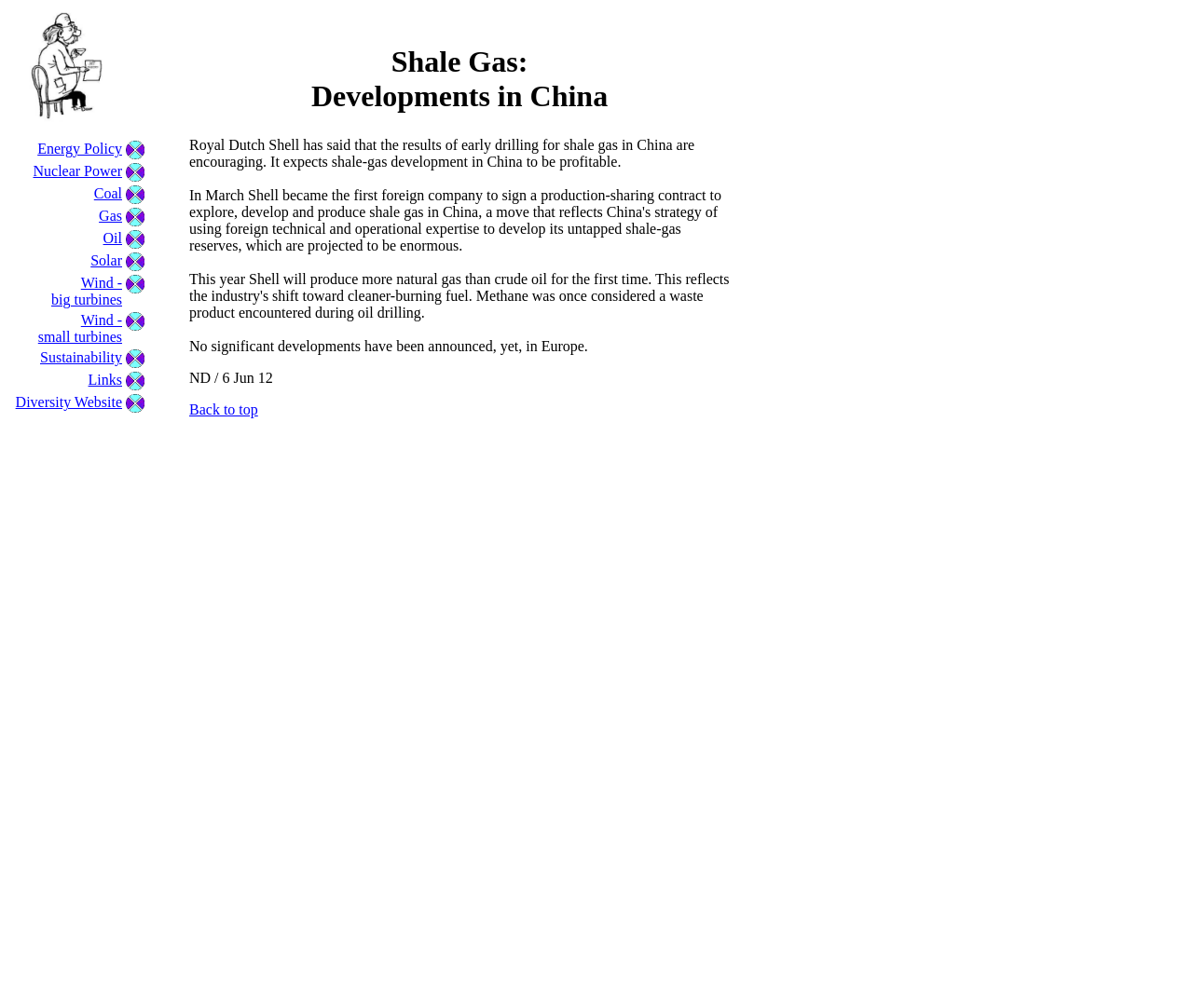Provide the bounding box coordinates of the HTML element described by the text: "Energy Policy".

[0.031, 0.14, 0.102, 0.156]